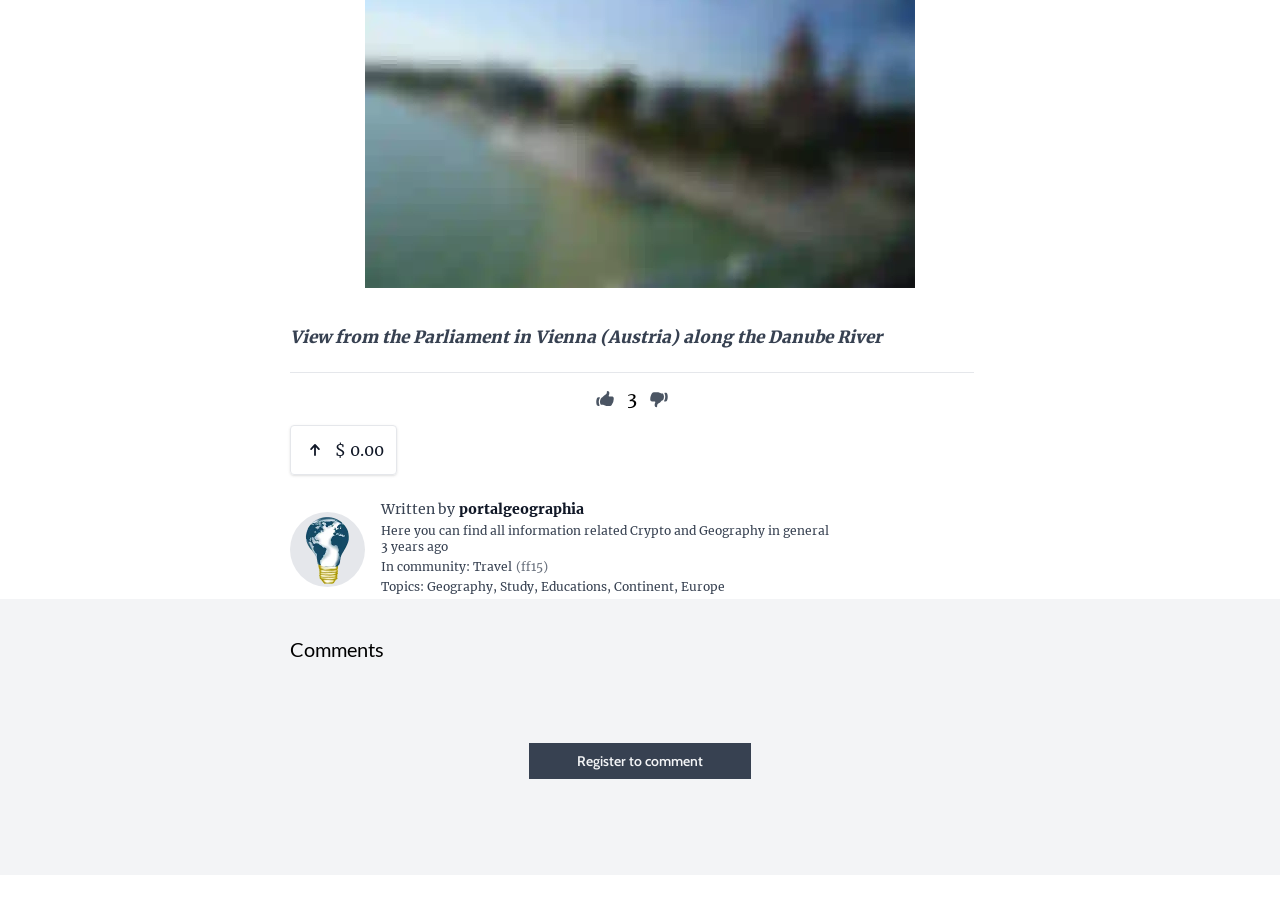Given the element description: "Geography", predict the bounding box coordinates of the UI element it refers to, using four float numbers between 0 and 1, i.e., [left, top, right, bottom].

[0.334, 0.639, 0.385, 0.656]